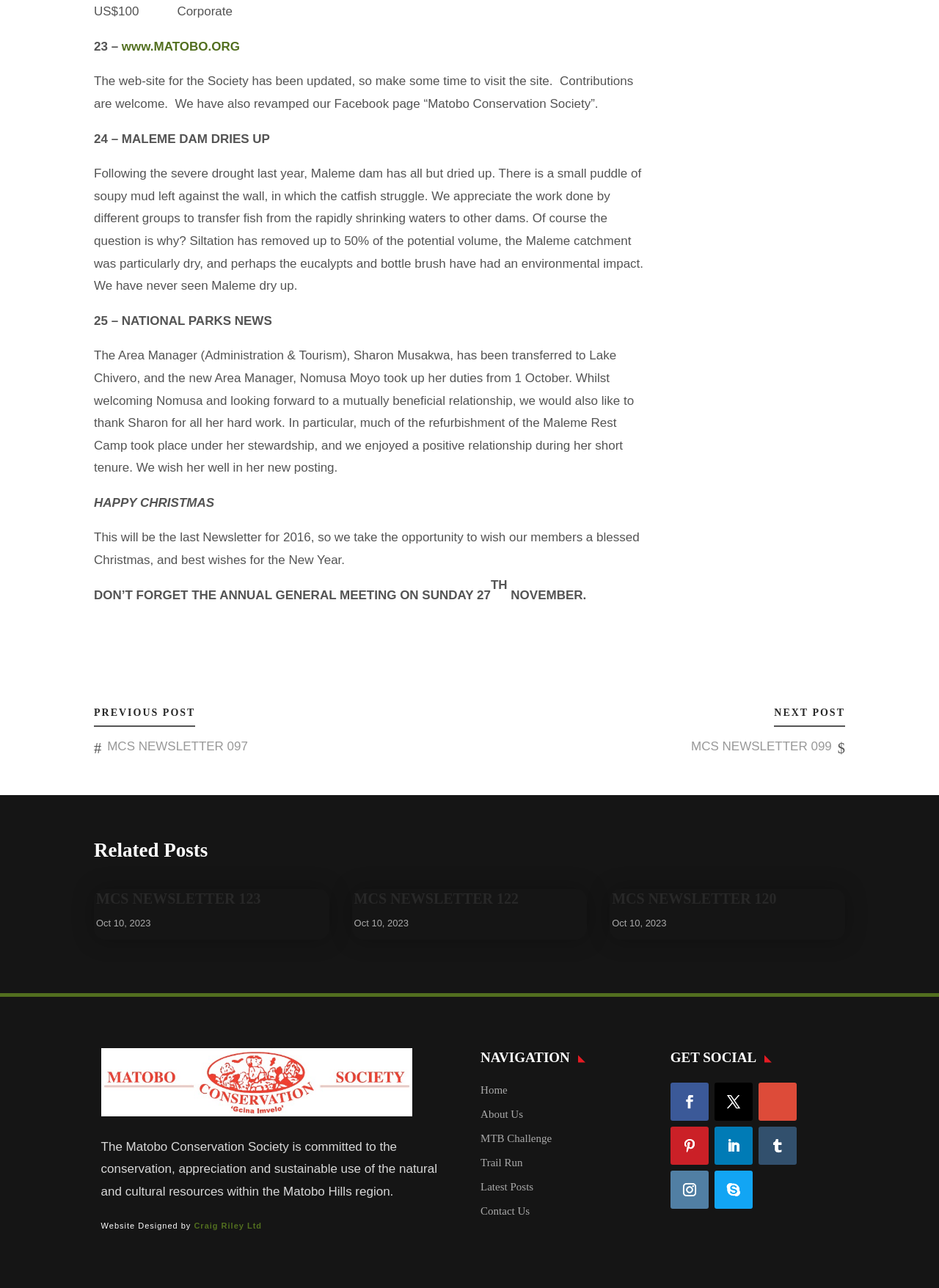Locate the bounding box coordinates of the clickable area to execute the instruction: "Visit the Matobo Conservation Society Facebook page". Provide the coordinates as four float numbers between 0 and 1, represented as [left, top, right, bottom].

[0.13, 0.031, 0.255, 0.041]